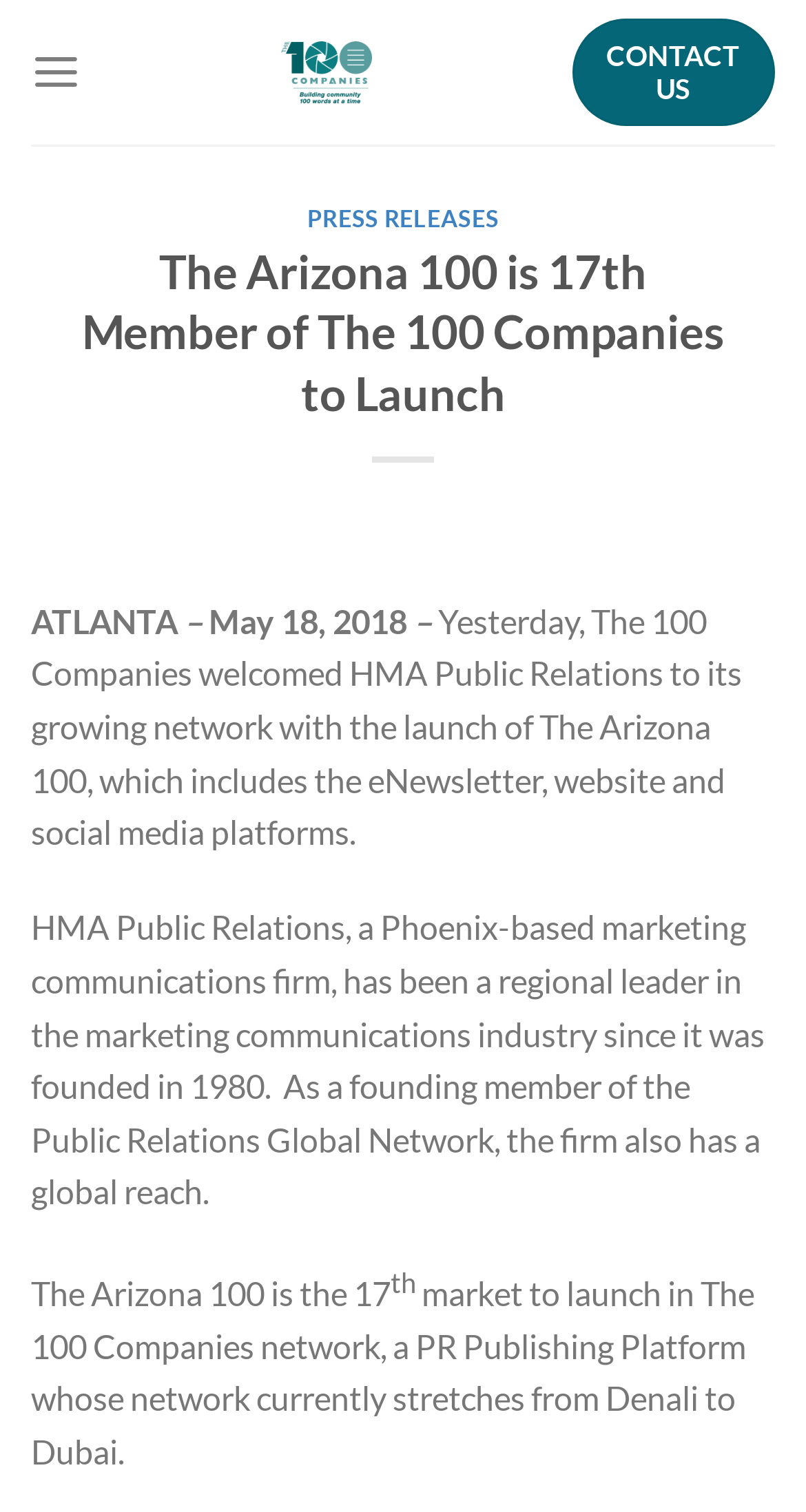Please find and give the text of the main heading on the webpage.

The Arizona 100 is 17th Member of The 100 Companies to Launch